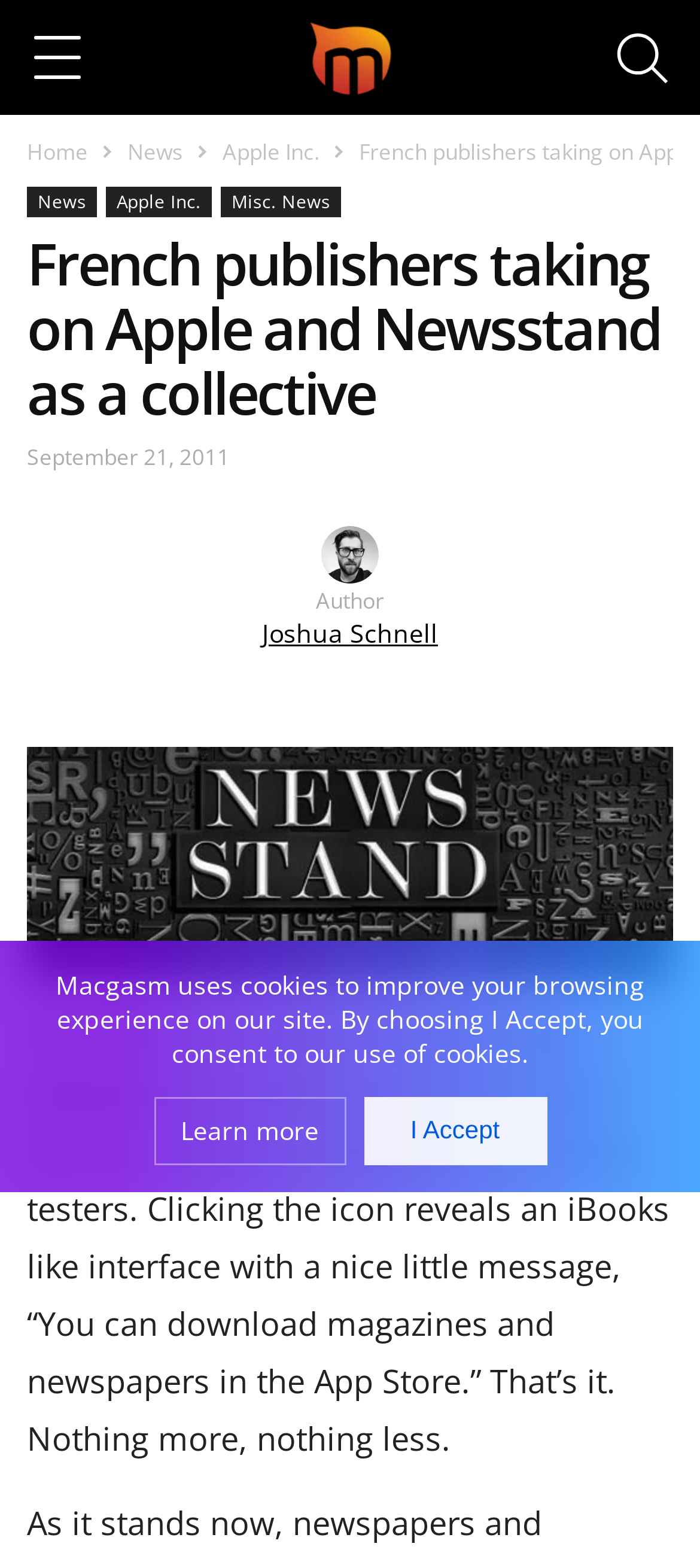Please identify the bounding box coordinates of the area that needs to be clicked to fulfill the following instruction: "Learn more about cookies policy."

[0.219, 0.7, 0.494, 0.743]